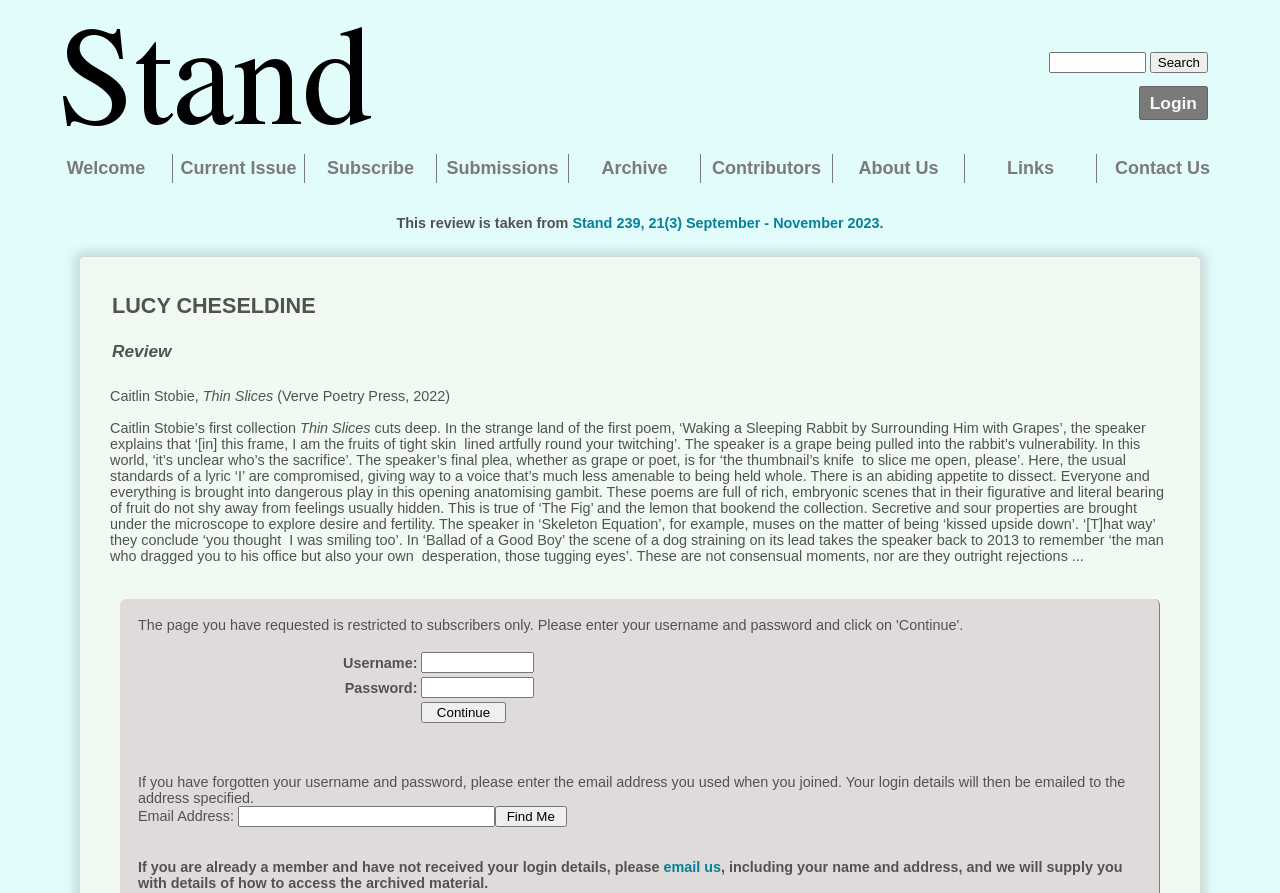What is the function of the 'Login' link?
Analyze the screenshot and provide a detailed answer to the question.

The 'Login' link is located in the top-right corner of the webpage. It is likely that clicking this link will take the user to a login page where they can enter their credentials to access restricted areas of the website.